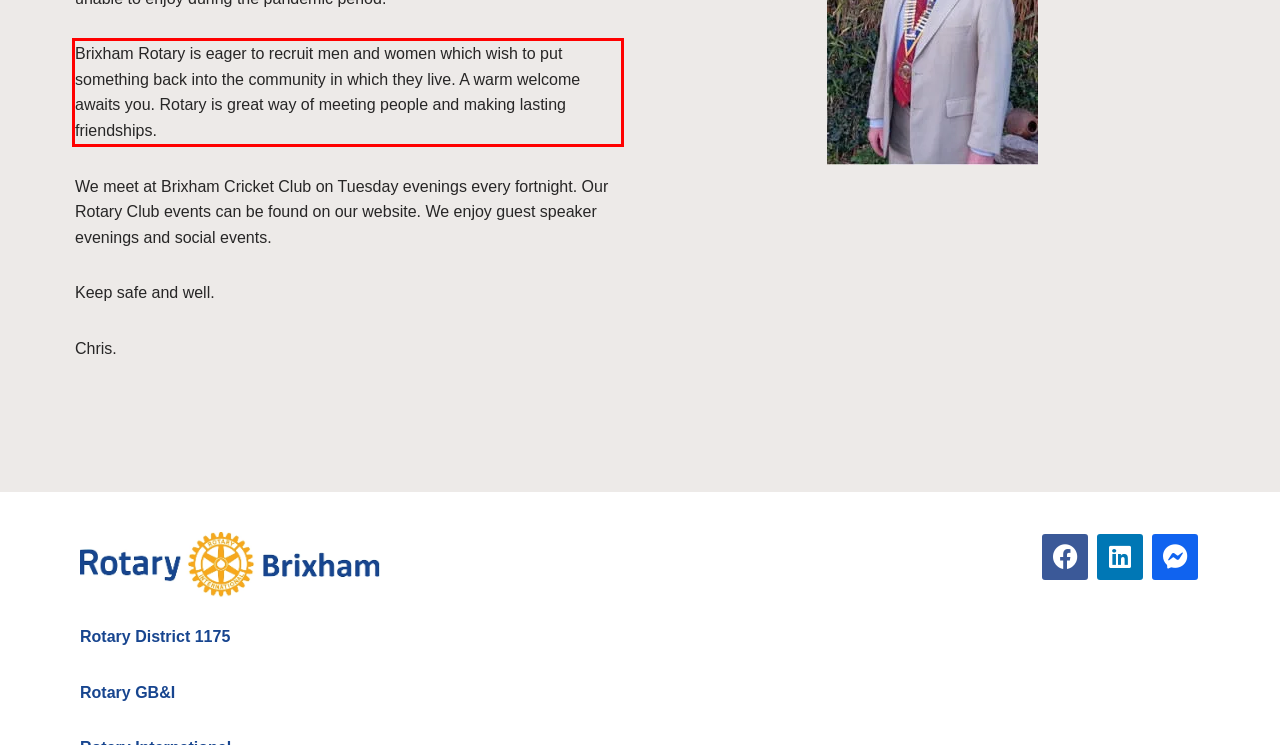Locate the red bounding box in the provided webpage screenshot and use OCR to determine the text content inside it.

Brixham Rotary is eager to recruit men and women which wish to put something back into the community in which they live. A warm welcome awaits you. Rotary is great way of meeting people and making lasting friendships.